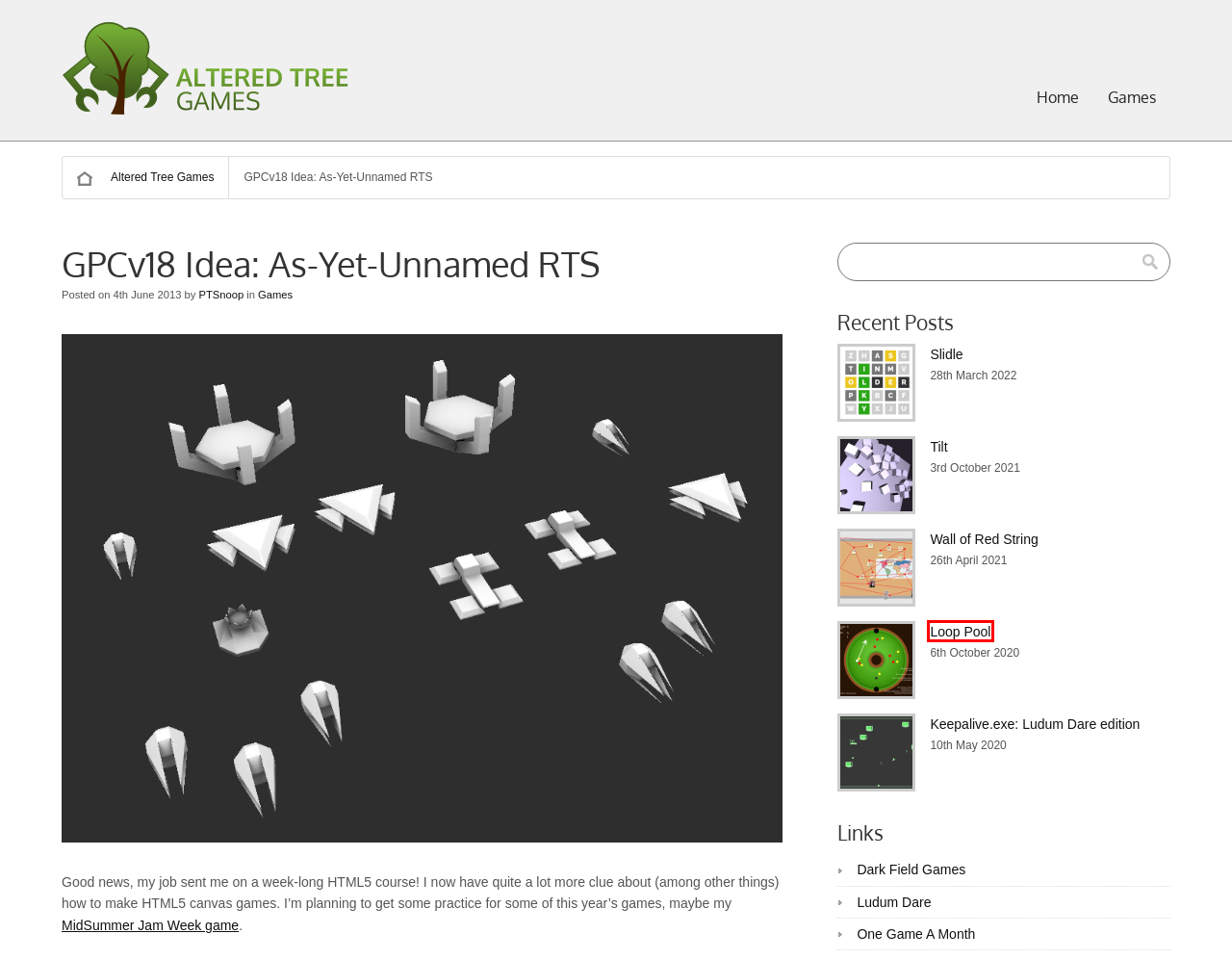Given a screenshot of a webpage with a red bounding box around a UI element, please identify the most appropriate webpage description that matches the new webpage after you click on the element. Here are the candidates:
A. Loop Pool | Altered Tree Games
B. Dark Field Games
C. #1gam
D. Slidle | Altered Tree Games
E. Altered Tree Games | Indie game development blog
F. Ludum Dare
G. Games | Altered Tree Games
H. PTSnoop | Altered Tree Games

A